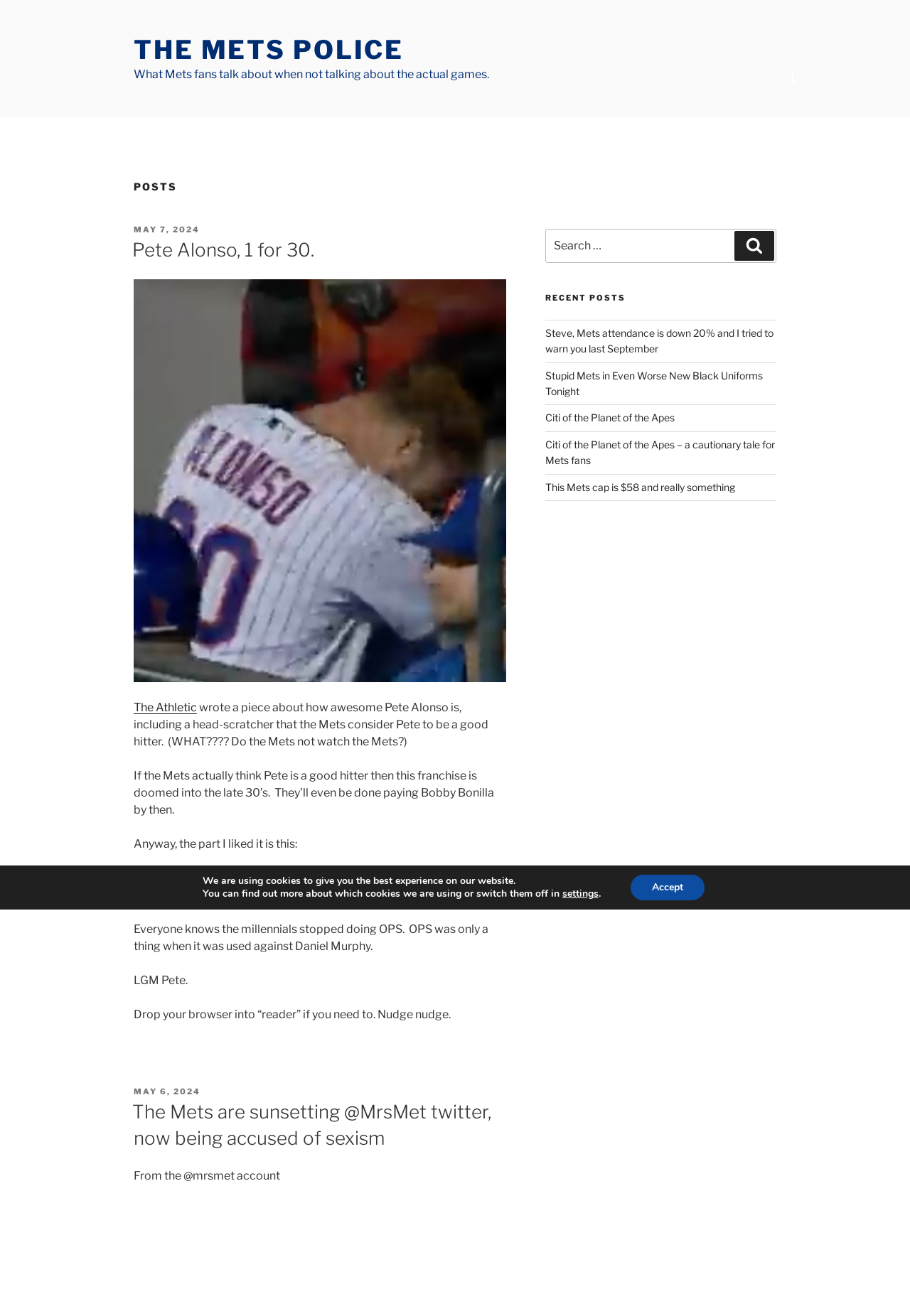Respond to the question below with a single word or phrase:
What is the name of the team mentioned in the first post?

Mets